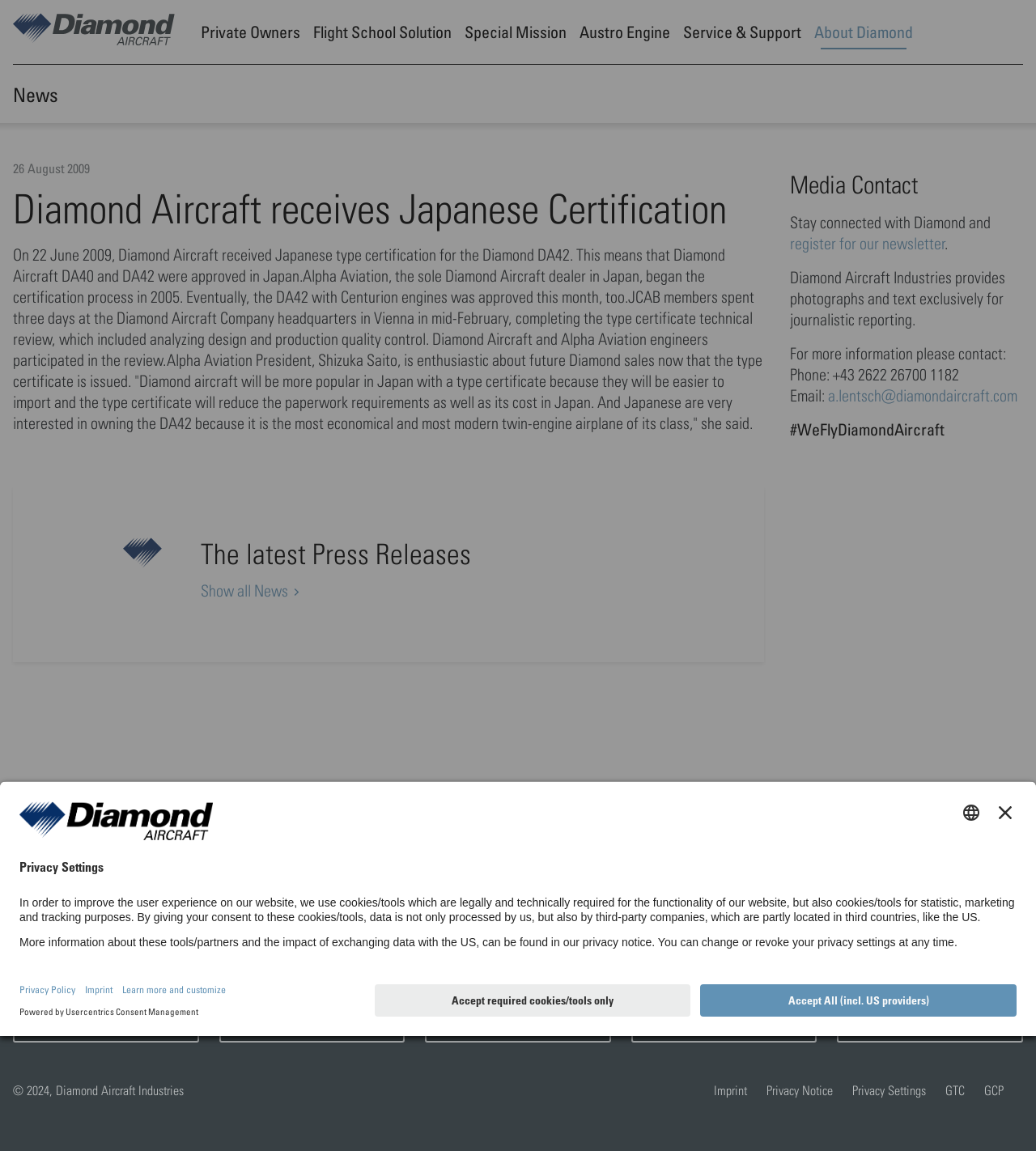Please identify the bounding box coordinates of the element's region that I should click in order to complete the following instruction: "Click on the 'Private Owners' button". The bounding box coordinates consist of four float numbers between 0 and 1, i.e., [left, top, right, bottom].

[0.188, 0.0, 0.296, 0.056]